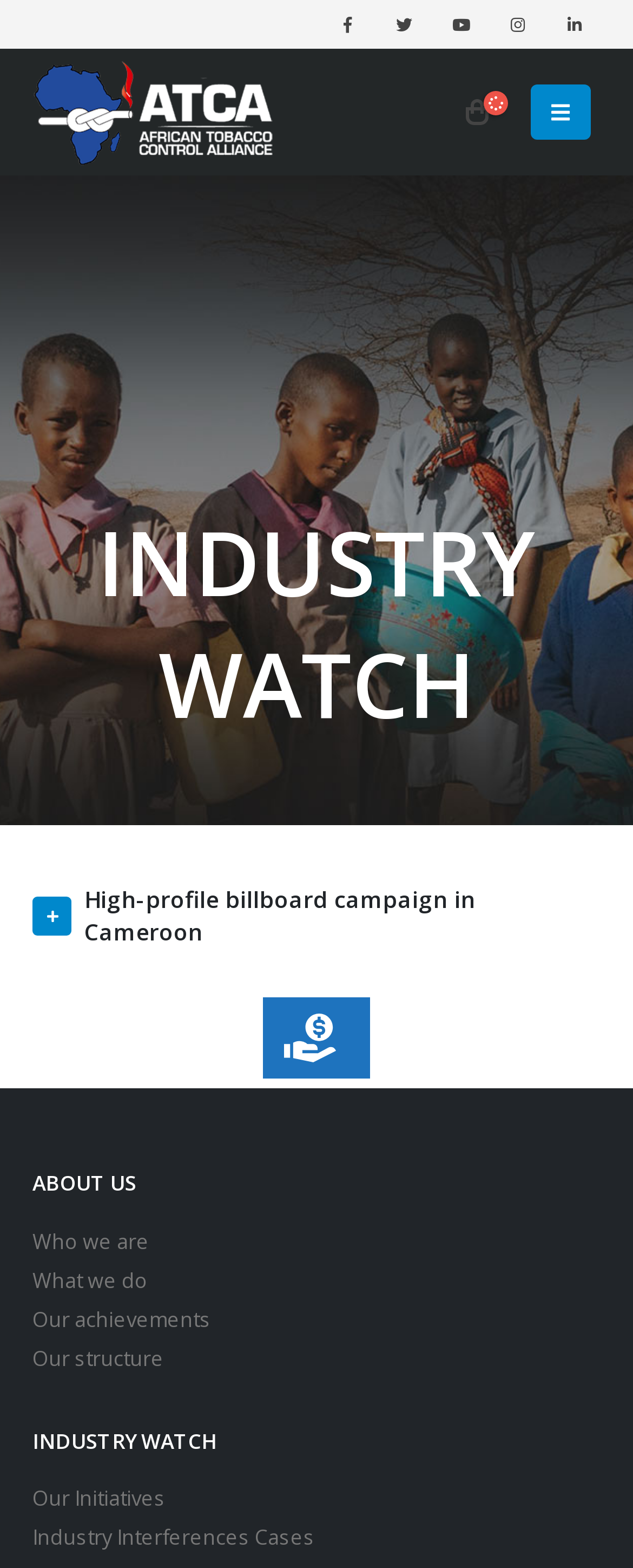Using the provided description Our achievements, find the bounding box coordinates for the UI element. Provide the coordinates in (top-left x, top-left y, bottom-right x, bottom-right y) format, ensuring all values are between 0 and 1.

[0.051, 0.832, 0.333, 0.85]